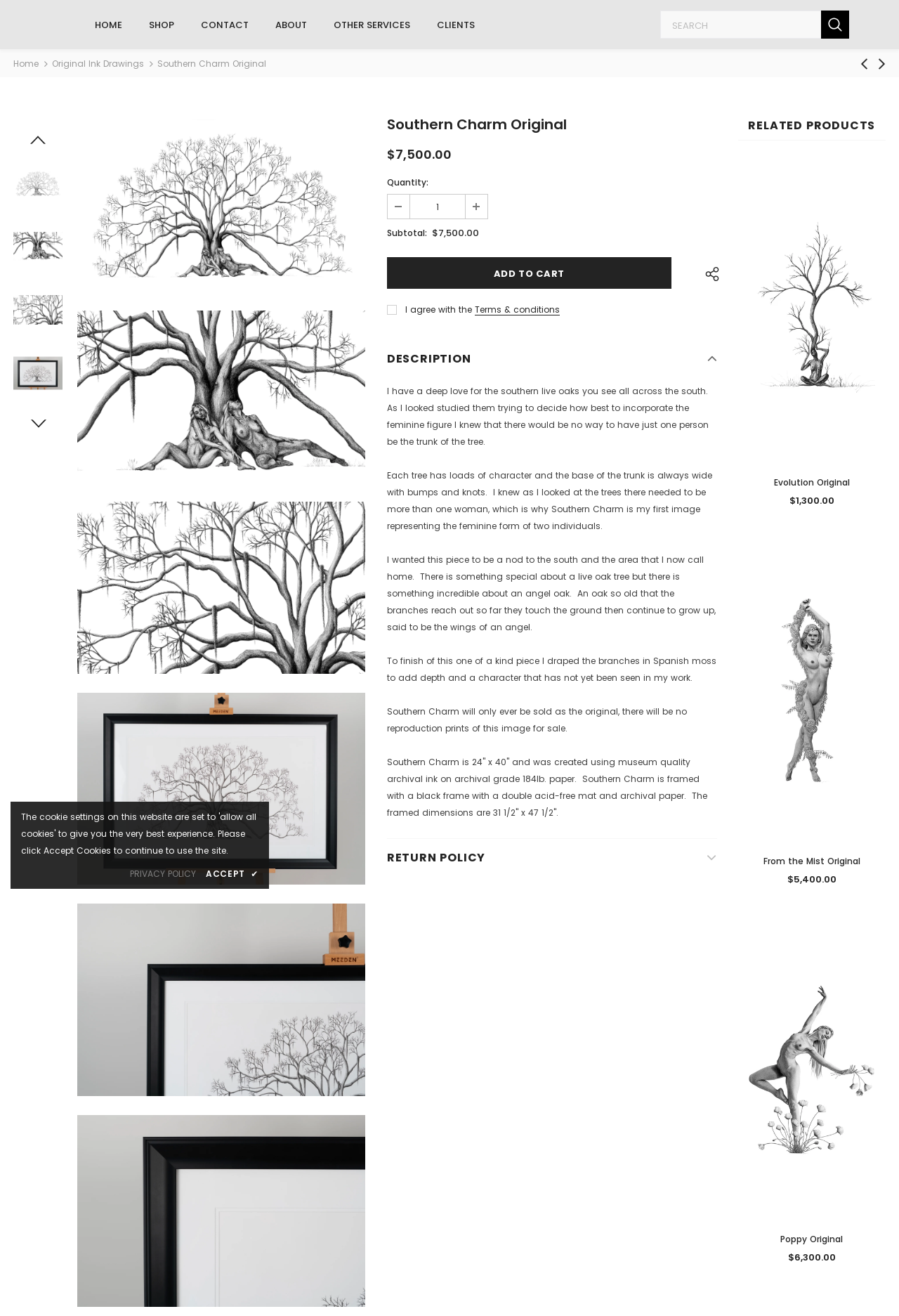What is the material used to create the Southern Charm Original? Please answer the question using a single word or phrase based on the image.

Archival ink on archival grade 184lb. paper